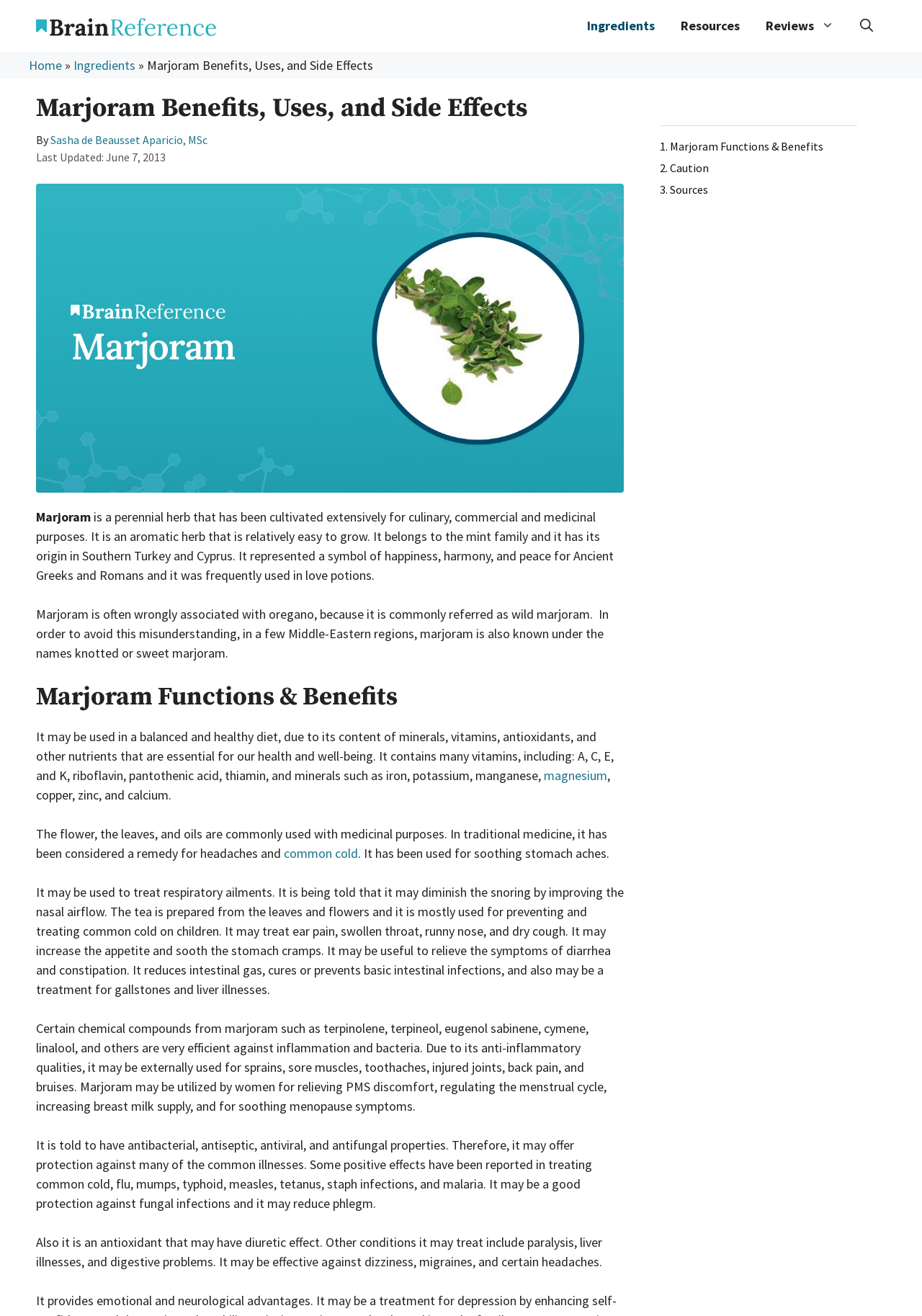Please mark the clickable region by giving the bounding box coordinates needed to complete this instruction: "Open search".

[0.919, 0.005, 0.961, 0.034]